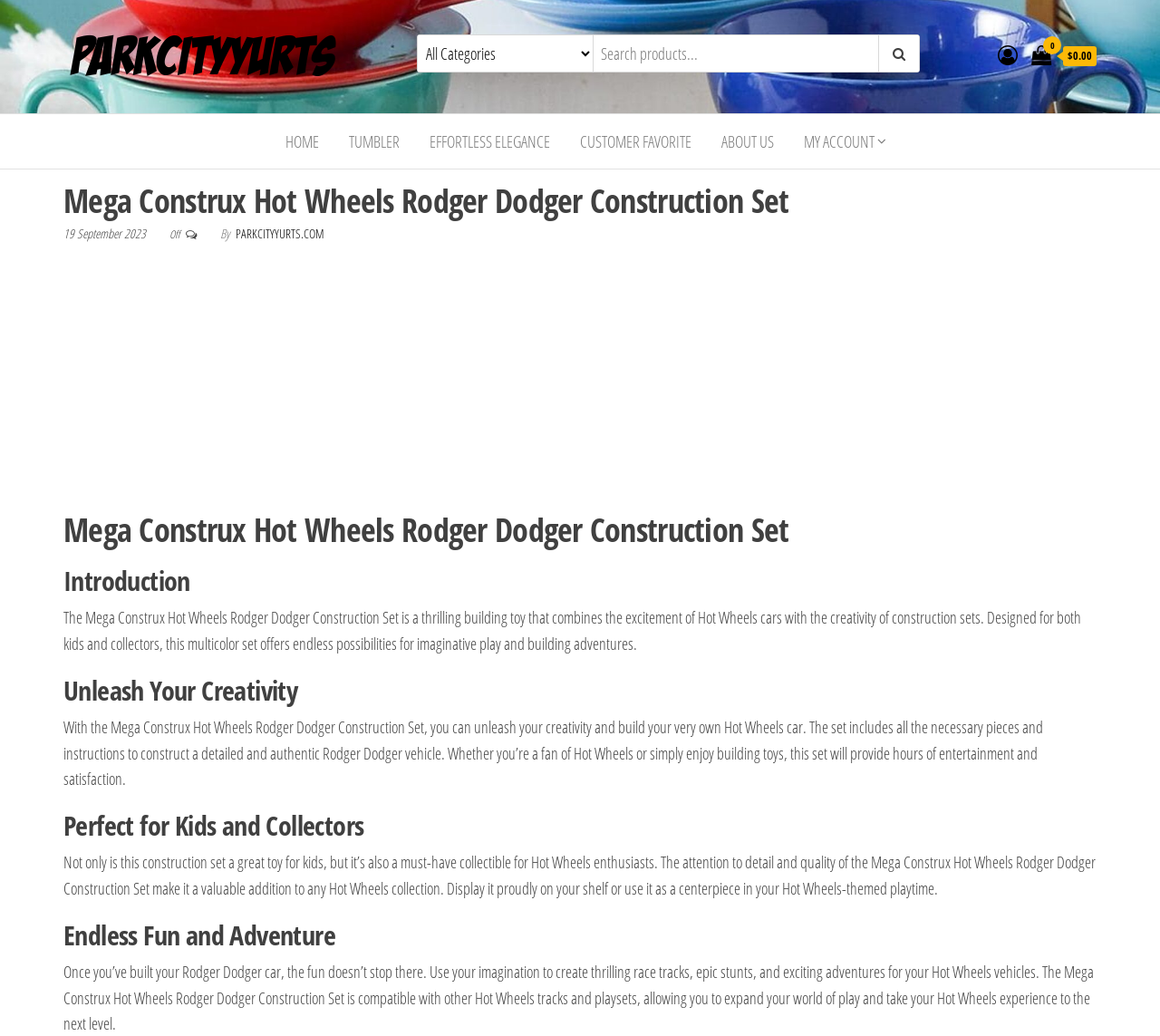What is included in the construction set?
Answer the question based on the image using a single word or a brief phrase.

Pieces and instructions to build a Hot Wheels car